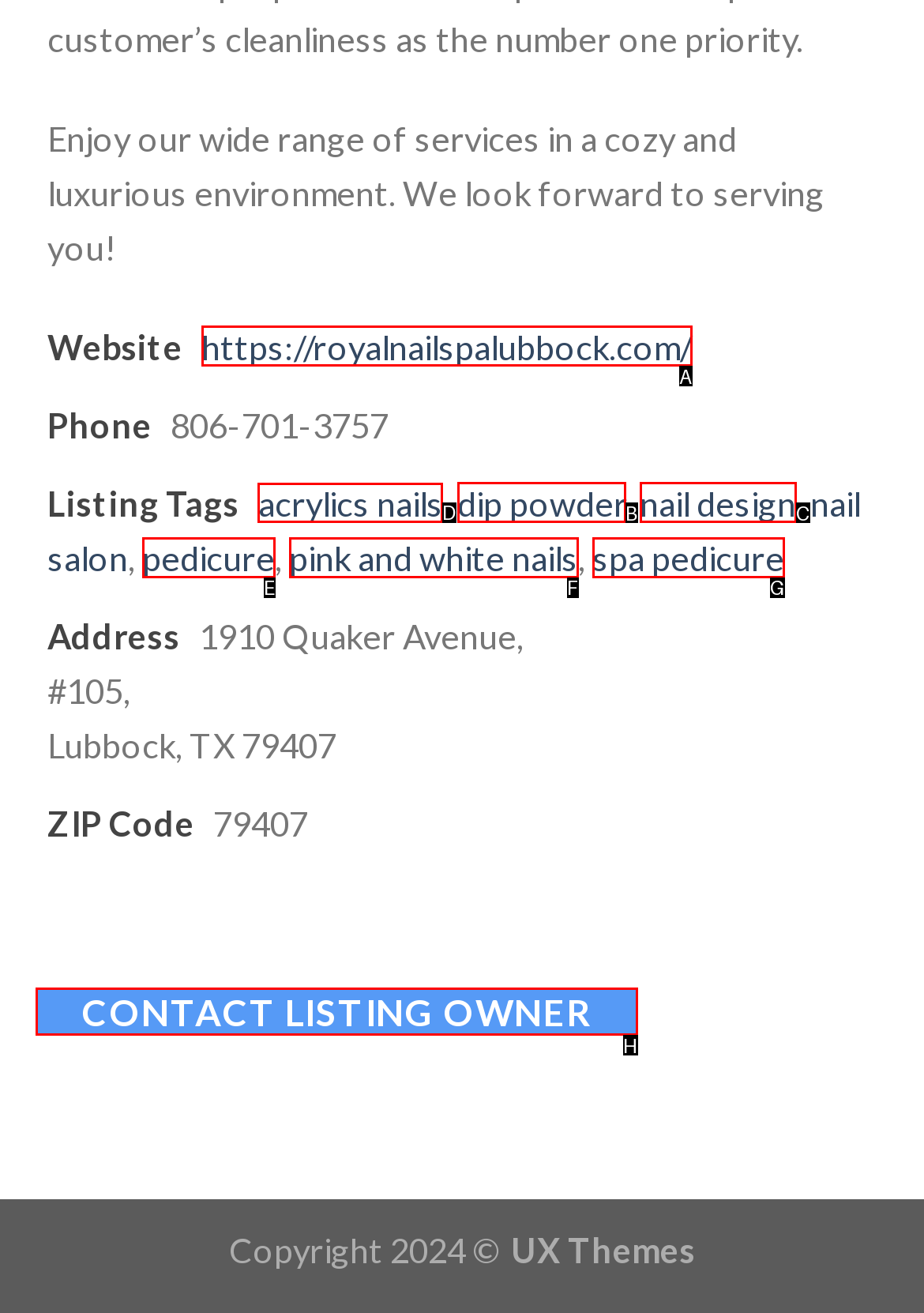Identify the HTML element to click to execute this task: view acrylics nails services Respond with the letter corresponding to the proper option.

D